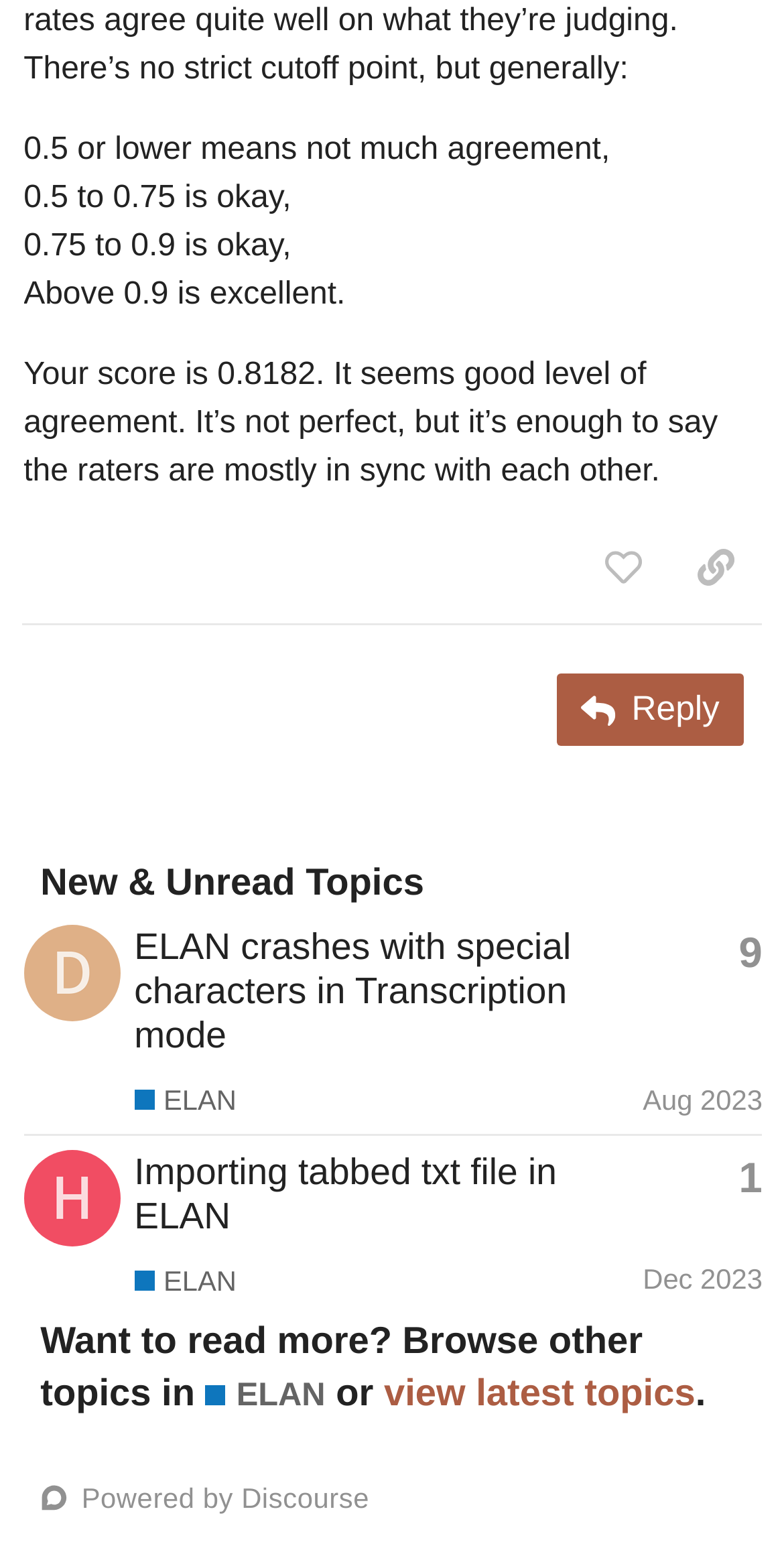Locate the bounding box coordinates of the element you need to click to accomplish the task described by this instruction: "Browse other topics in ELAN".

[0.262, 0.891, 0.415, 0.92]